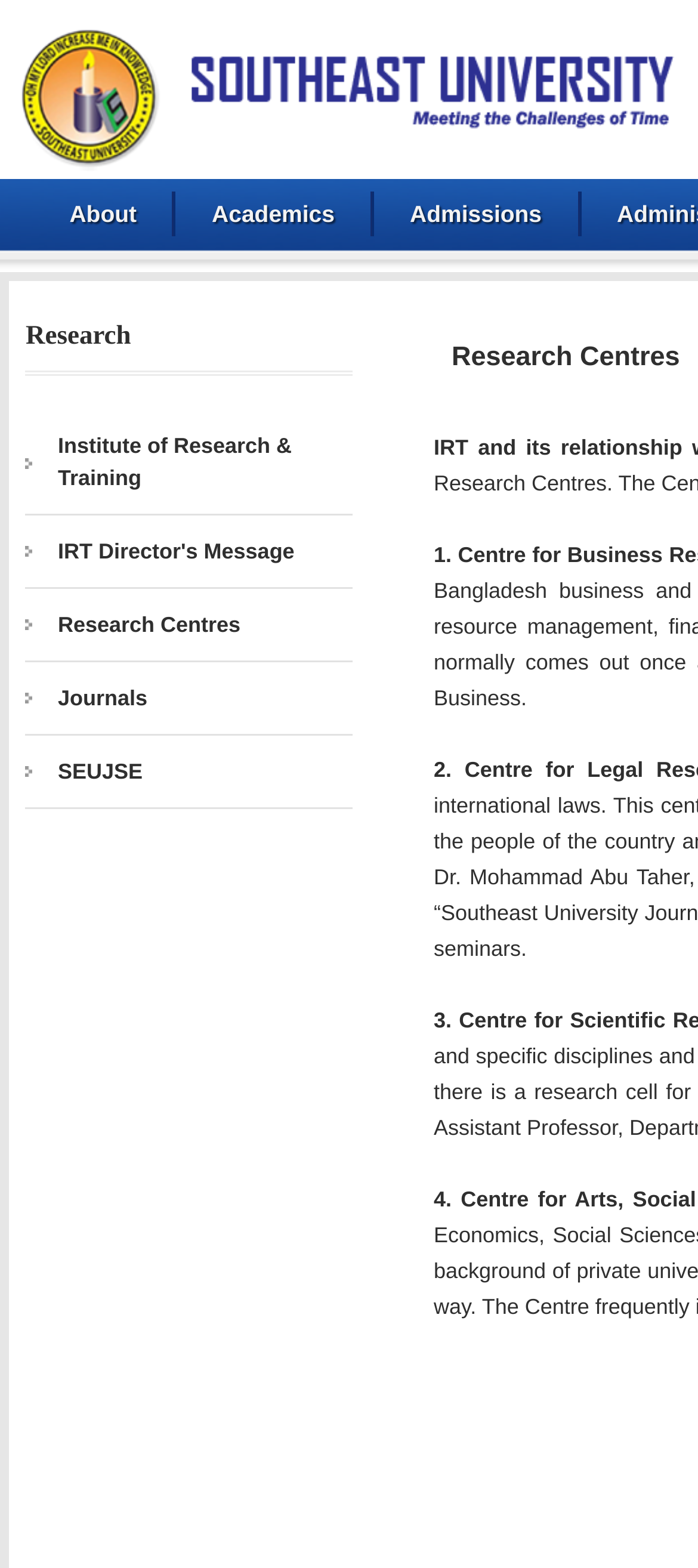Identify the bounding box coordinates of the region that needs to be clicked to carry out this instruction: "Open Facebook link". Provide these coordinates as four float numbers ranging from 0 to 1, i.e., [left, top, right, bottom].

None